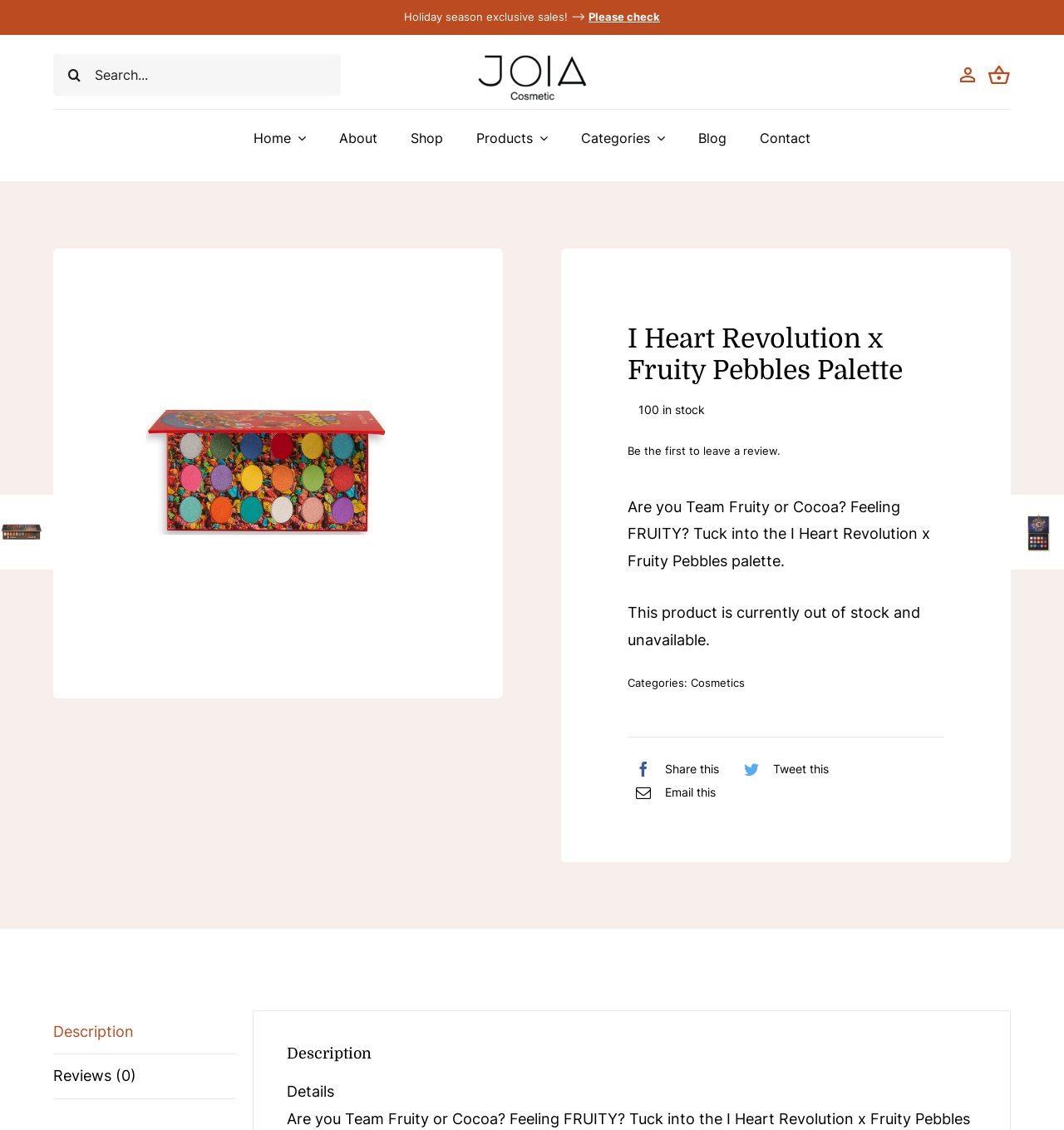Use the information in the screenshot to answer the question comprehensively: What is the name of the palette?

The name of the palette can be found in the heading element on the webpage, which is 'I Heart Revolution x Fruity Pebbles Palette'.